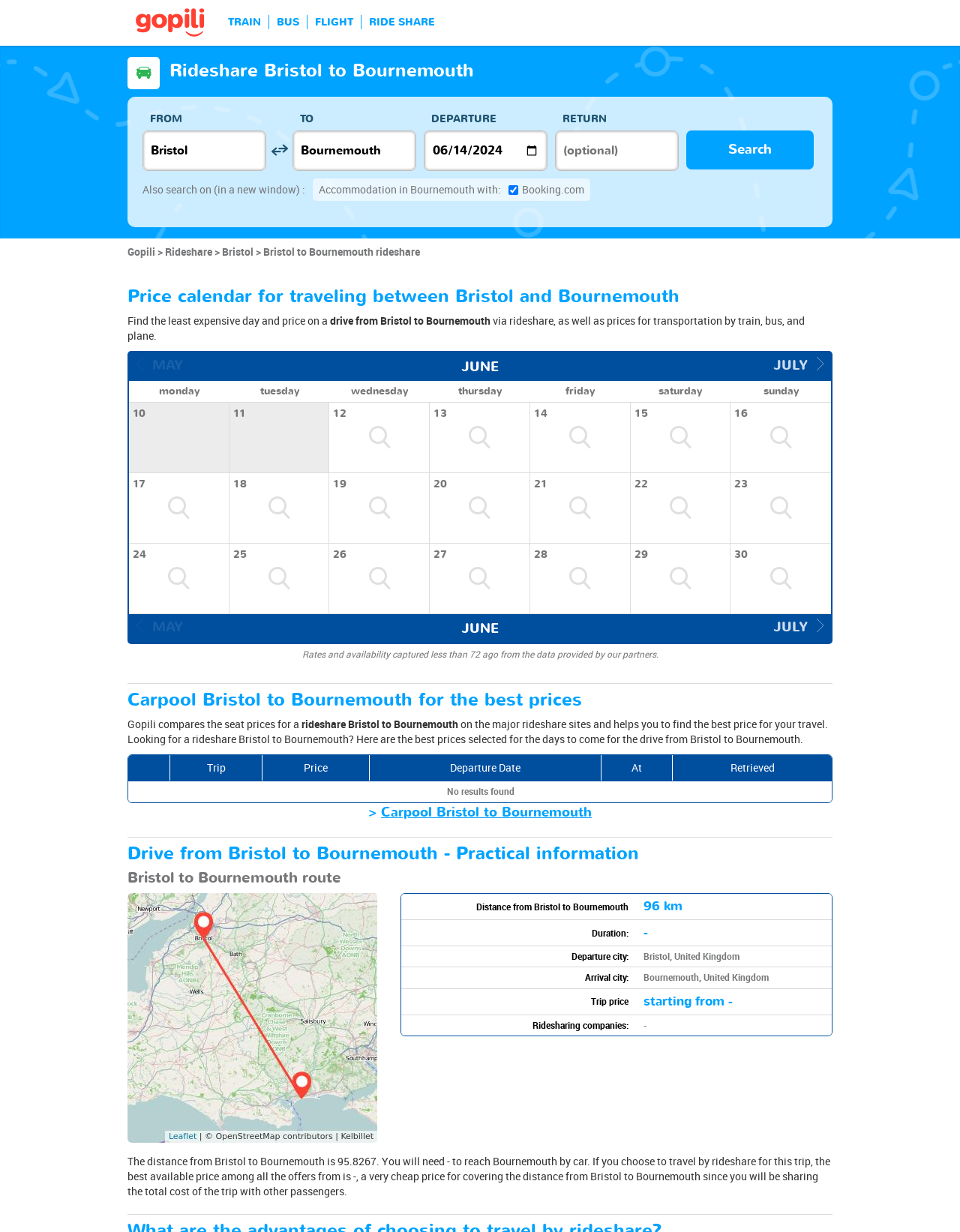Find the bounding box coordinates for the area you need to click to carry out the instruction: "Enter departure city". The coordinates should be four float numbers between 0 and 1, indicated as [left, top, right, bottom].

[0.148, 0.106, 0.277, 0.139]